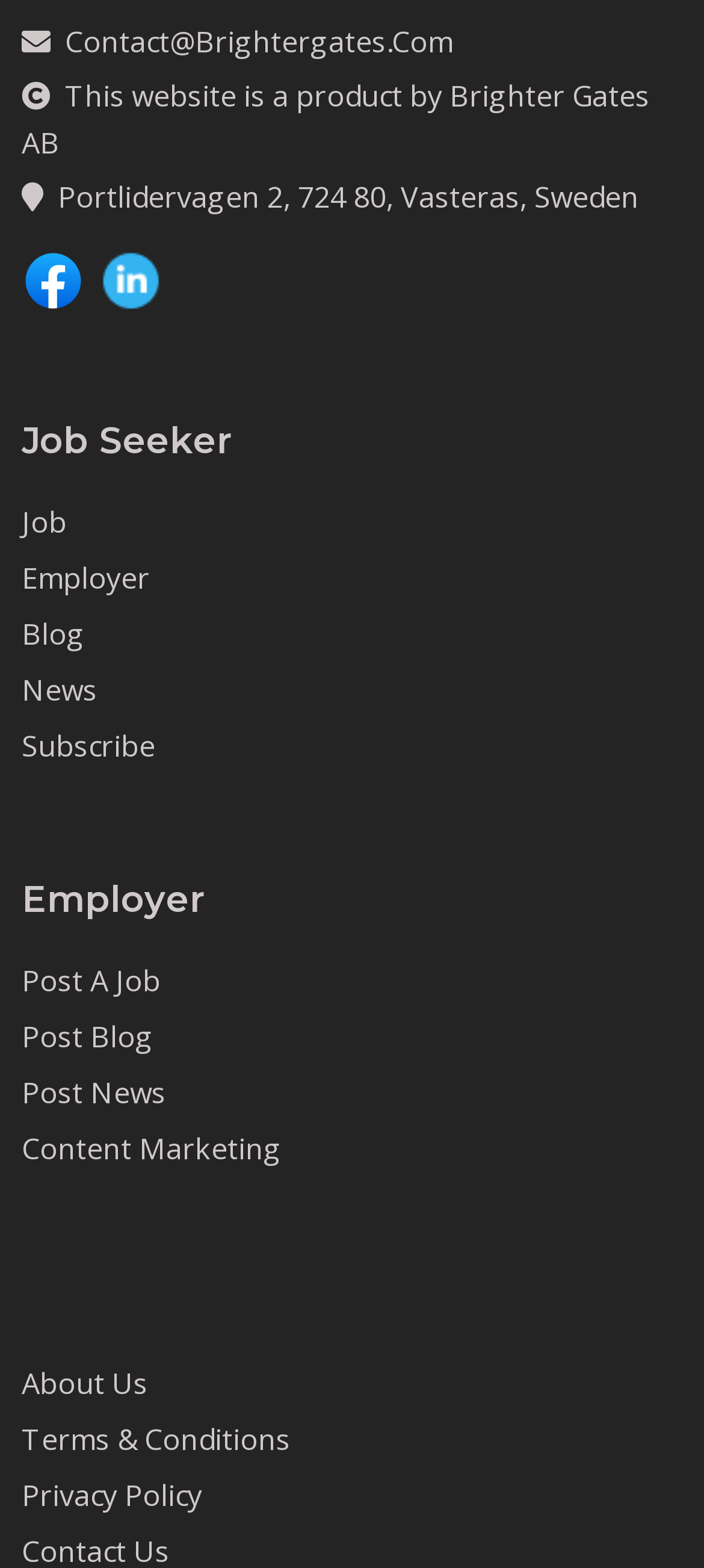Identify and provide the bounding box coordinates of the UI element described: "contact@brightergates.com". The coordinates should be formatted as [left, top, right, bottom], with each number being a float between 0 and 1.

[0.031, 0.013, 0.644, 0.039]